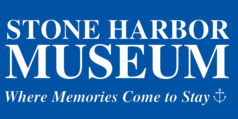Offer a detailed caption for the image presented.

The image prominently displays the logo of the Stone Harbor Museum, set against a vibrant blue background. The museum's name is featured in large, bold white letters, emphasizing its importance and inviting presence. Beneath the name, the tagline "Where Memories Come to Stay" is elegantly inscribed, suggesting a connection to nostalgia and community heritage. This logo serves as a key visual element on the museum's Docent Portal, reflecting the institution's commitment to preserving and sharing local history.